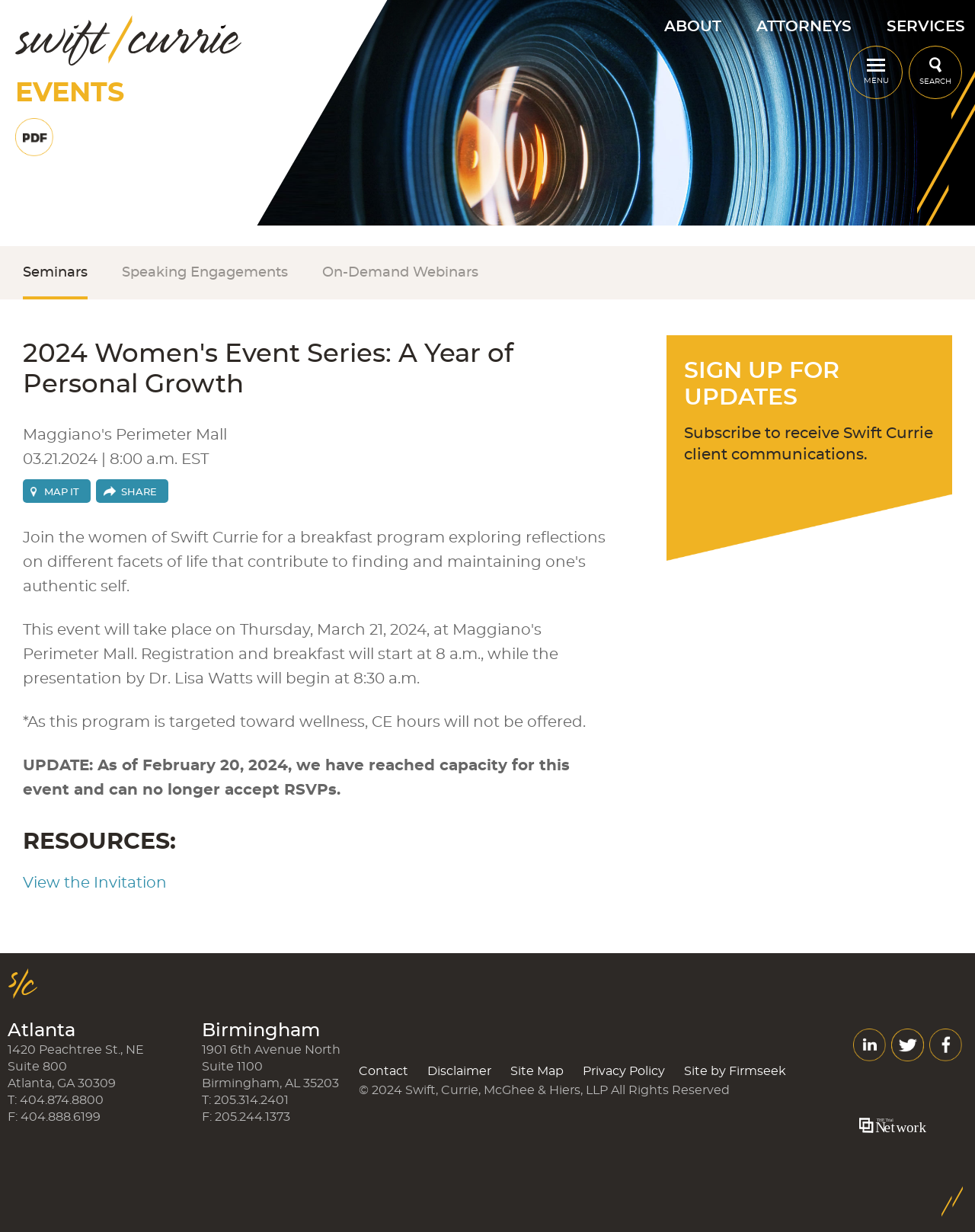Please indicate the bounding box coordinates of the element's region to be clicked to achieve the instruction: "Click on MAP IT". Provide the coordinates as four float numbers between 0 and 1, i.e., [left, top, right, bottom].

[0.023, 0.389, 0.093, 0.408]